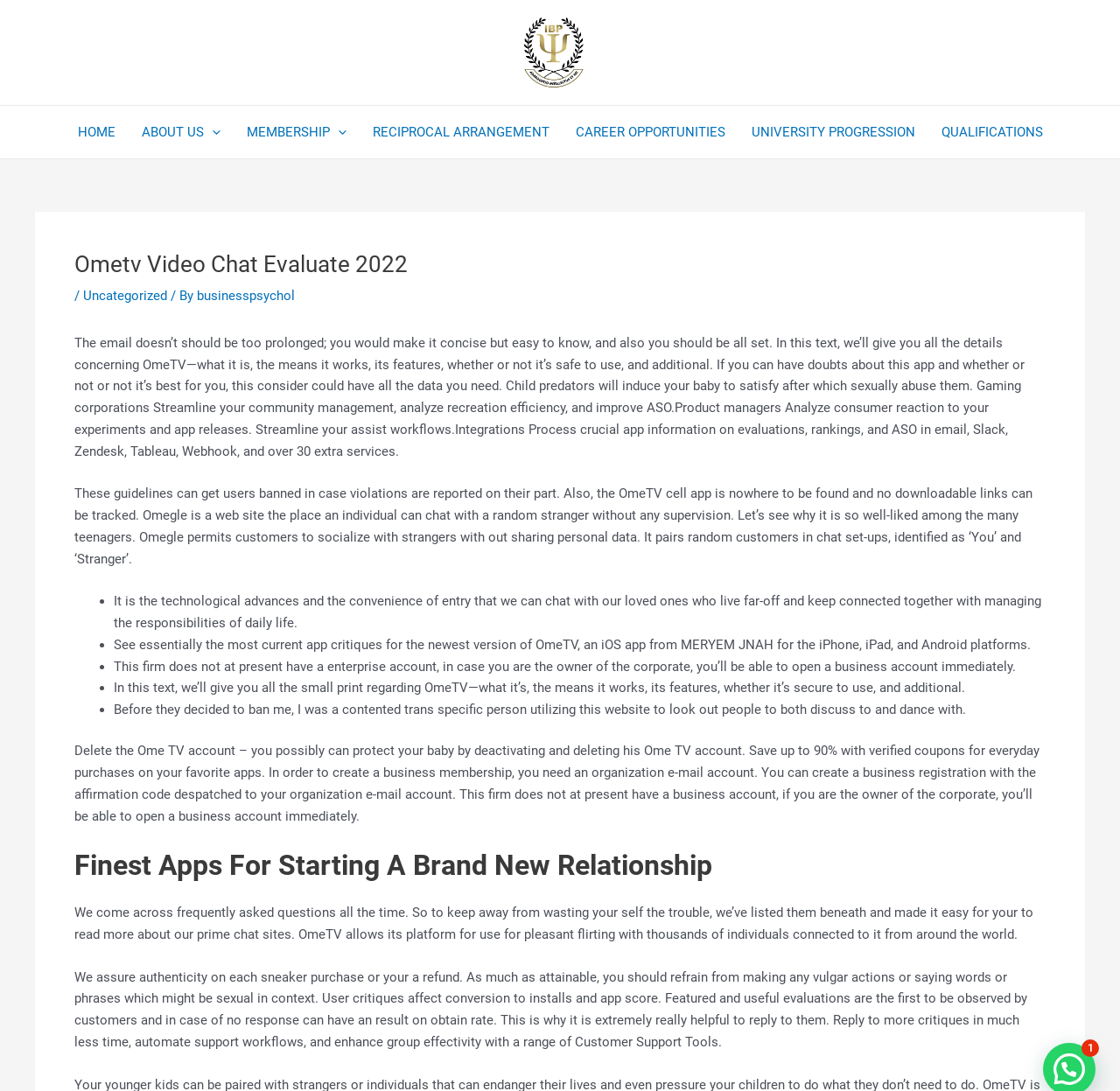Give an extensive and precise description of the webpage.

The webpage is about Ometv Video Chat Evaluate 2022. At the top, there is a navigation menu with several links, including "HOME", "ABOUT US", "MEMBERSHIP", "RECIPROCAL ARRANGEMENT", "CAREER OPPORTUNITIES", "UNIVERSITY PROGRESSION", and "QUALIFICATIONS". Below the navigation menu, there is a header section with the title "Ometv Video Chat Evaluate 2022" and a brief description of the content.

The main content of the webpage is divided into several sections. The first section provides an introduction to OmeTV, explaining what it is, how it works, its features, and whether it is safe to use. This section also mentions that child predators may induce children to meet and then sexually abuse them.

The next section appears to be a list of guidelines or rules for using OmeTV, with several bullet points. Below this section, there are several paragraphs of text discussing the benefits of using OmeTV, such as being able to chat with loved ones who live far away and staying connected while managing daily responsibilities.

Further down the page, there are more sections of text discussing OmeTV, including its features, how to use it, and user reviews. There is also a section that appears to be a FAQ, answering common questions about OmeTV. Additionally, there are several headings, including "Finest Apps For Starting A Brand New Relationship" and "We come across frequently asked questions all the time".

Throughout the webpage, there are several links and images, including a menu toggle icon and a few images that appear to be related to OmeTV. Overall, the webpage provides a detailed review and guide to using OmeTV, including its features, benefits, and guidelines for safe use.